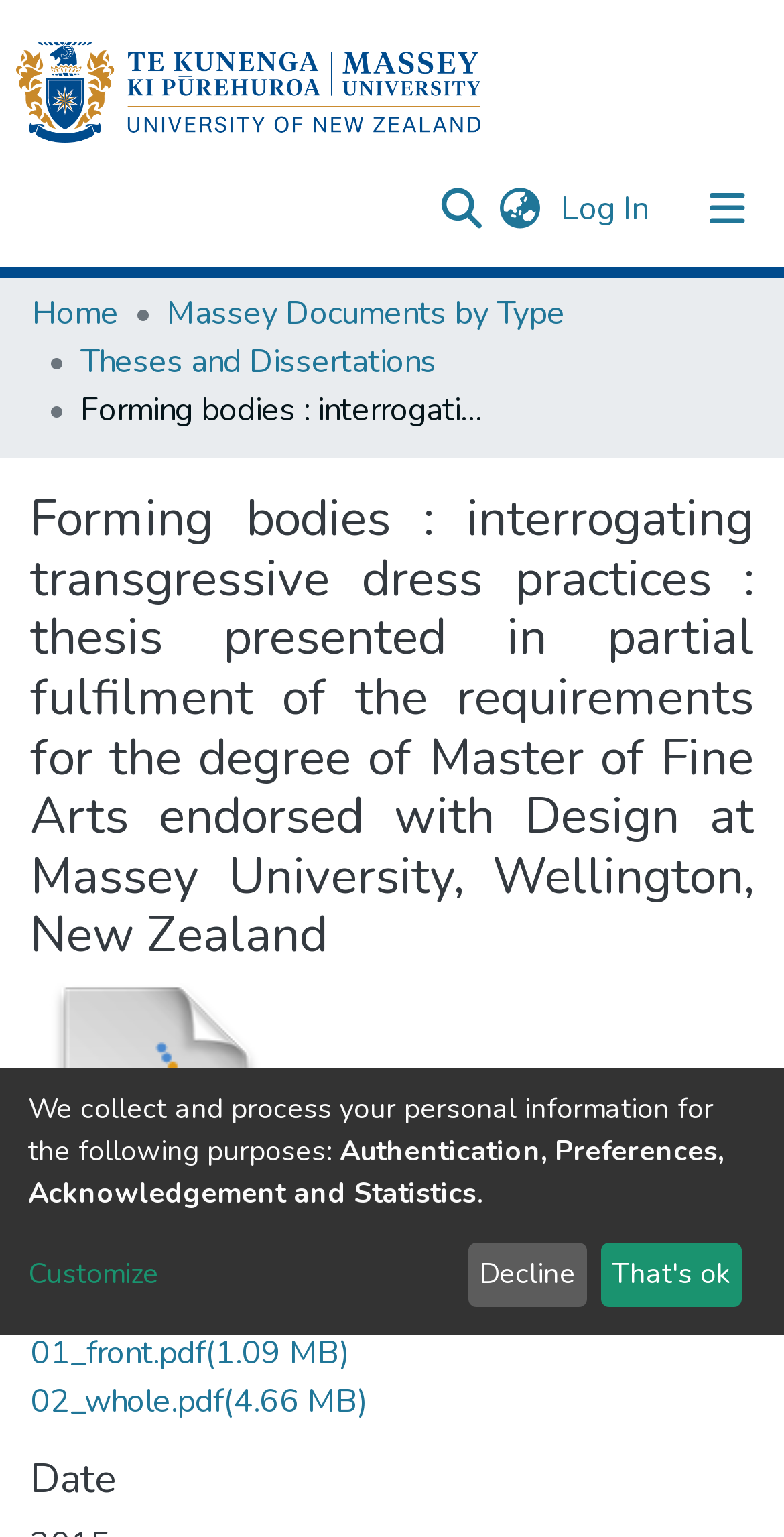Describe the entire webpage, focusing on both content and design.

This webpage appears to be a research project page, specifically a thesis presentation, with a focus on fashion and gendered identities. At the top of the page, there is a navigation bar with several links, including a repository logo, a search bar, a language switch button, and a log-in button. Below the navigation bar, there is a main navigation bar with links to various sections, such as "Info Pages", "Communities & Collections", "All of DSpace", and "Statistics".

The main content of the page is divided into several sections. The first section displays the title of the thesis, "Forming bodies : interrogating transgressive dress practices : thesis presented in partial fulfilment of the requirements for the degree of Master of Fine Arts endorsed with Design at Massey University, Wellington, New Zealand", which is a lengthy title that occupies most of the width of the page. Below the title, there is a thumbnail image.

The next section is labeled "Files" and contains two links to PDF files, "01_front.pdf" and "02_whole.pdf", with their respective file sizes. Below the files section, there is a section labeled "Date".

At the bottom of the page, there is a notice about collecting and processing personal information, with a brief description of the purposes. There are also two buttons, "Decline" and "That's ok", which seem to be related to the notice. Additionally, there is a link to "Customize" and a static text element with a single period.

Overall, the page has a simple and organized layout, with clear headings and concise text. The use of images is minimal, with only one thumbnail image and a repository logo. The page seems to be focused on presenting the research project and providing access to the thesis files.